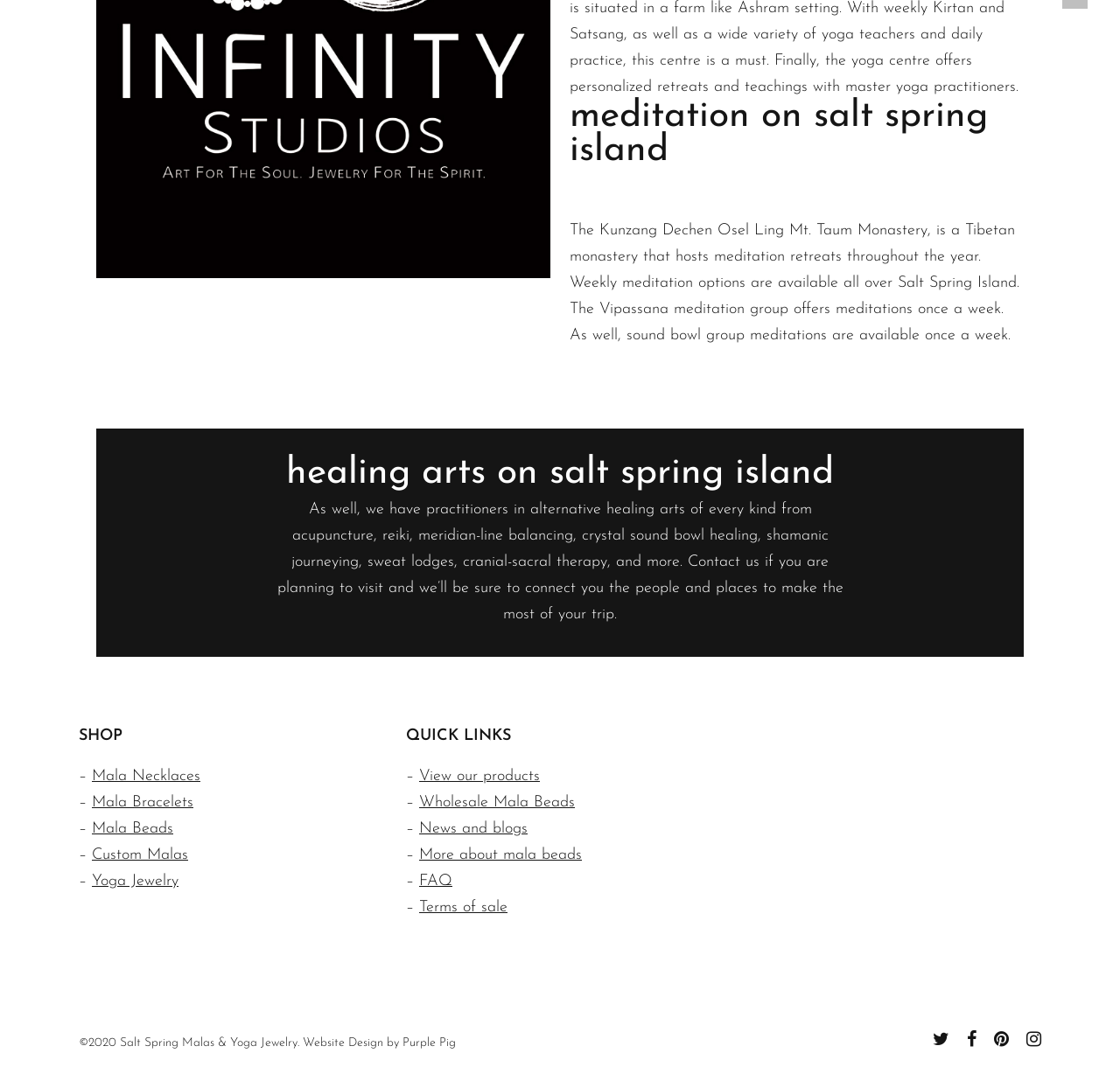What is the theme of the 'healing arts' section?
Please answer using one word or phrase, based on the screenshot.

Alternative healing